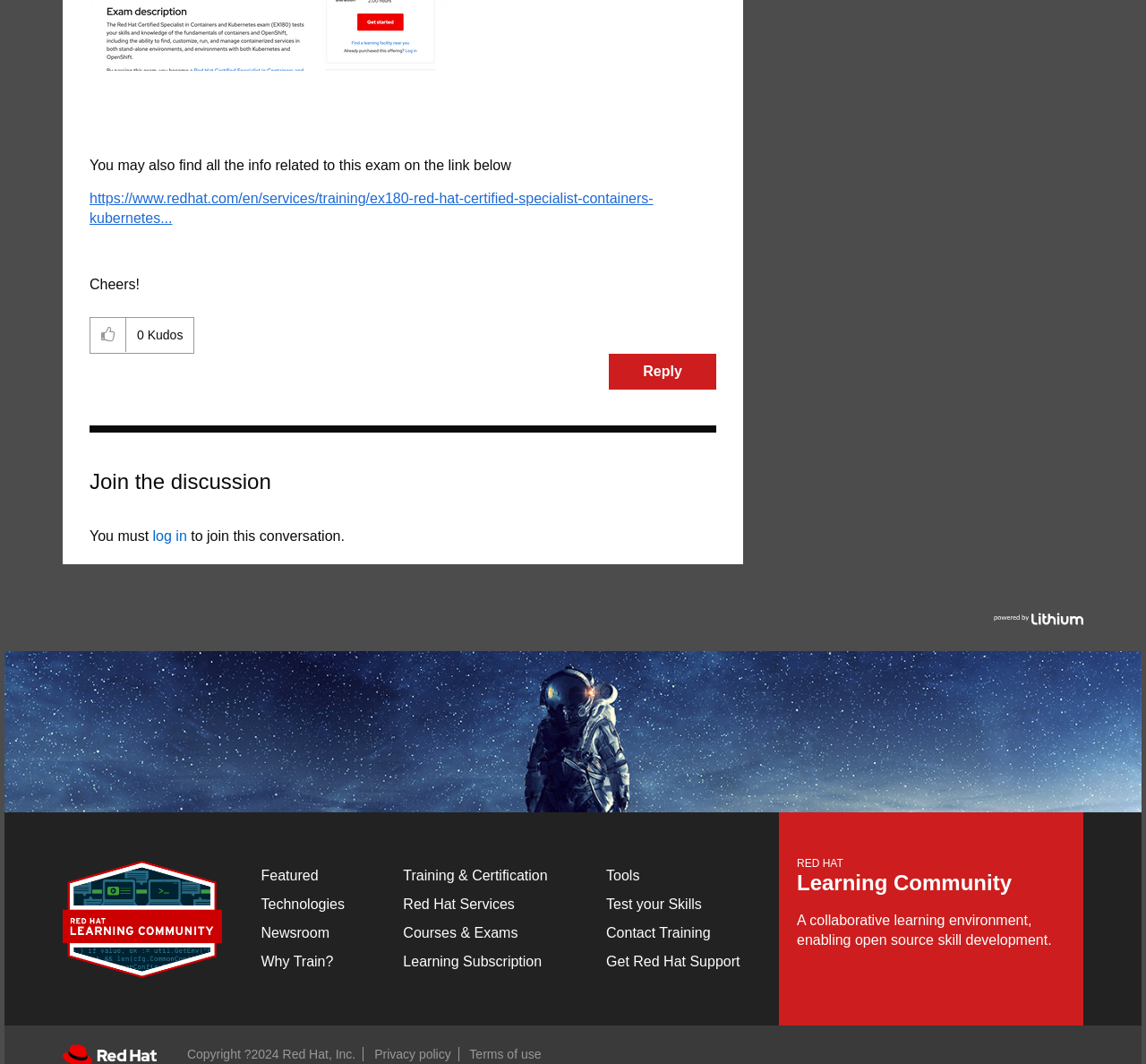Determine the bounding box coordinates of the clickable element necessary to fulfill the instruction: "Click to give kudos to this post". Provide the coordinates as four float numbers within the 0 to 1 range, i.e., [left, top, right, bottom].

[0.079, 0.299, 0.109, 0.332]